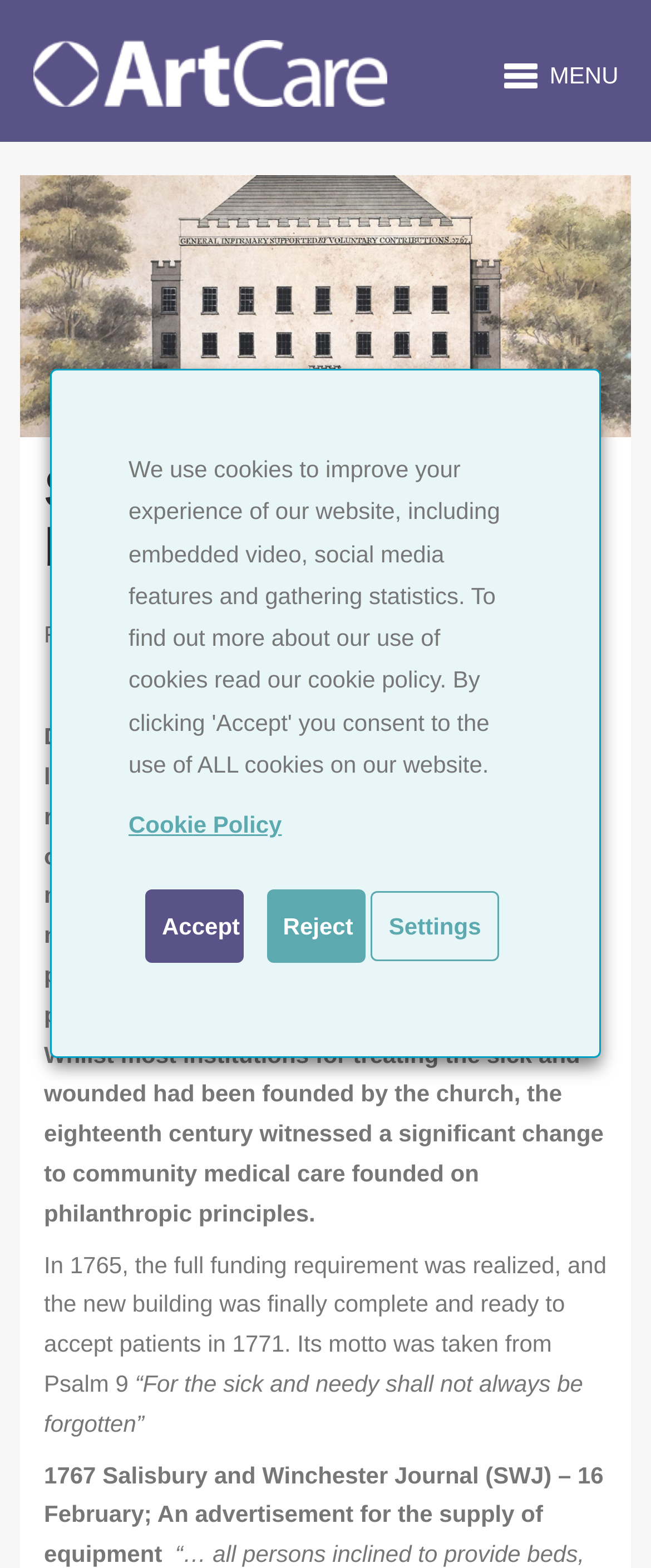What is the motto of the new building mentioned in the webpage?
Provide an in-depth and detailed answer to the question.

According to the webpage content, the motto of the new building established in 1771 is taken from Psalm 9, which is '“For the sick and needy shall not always be forgotten”'.